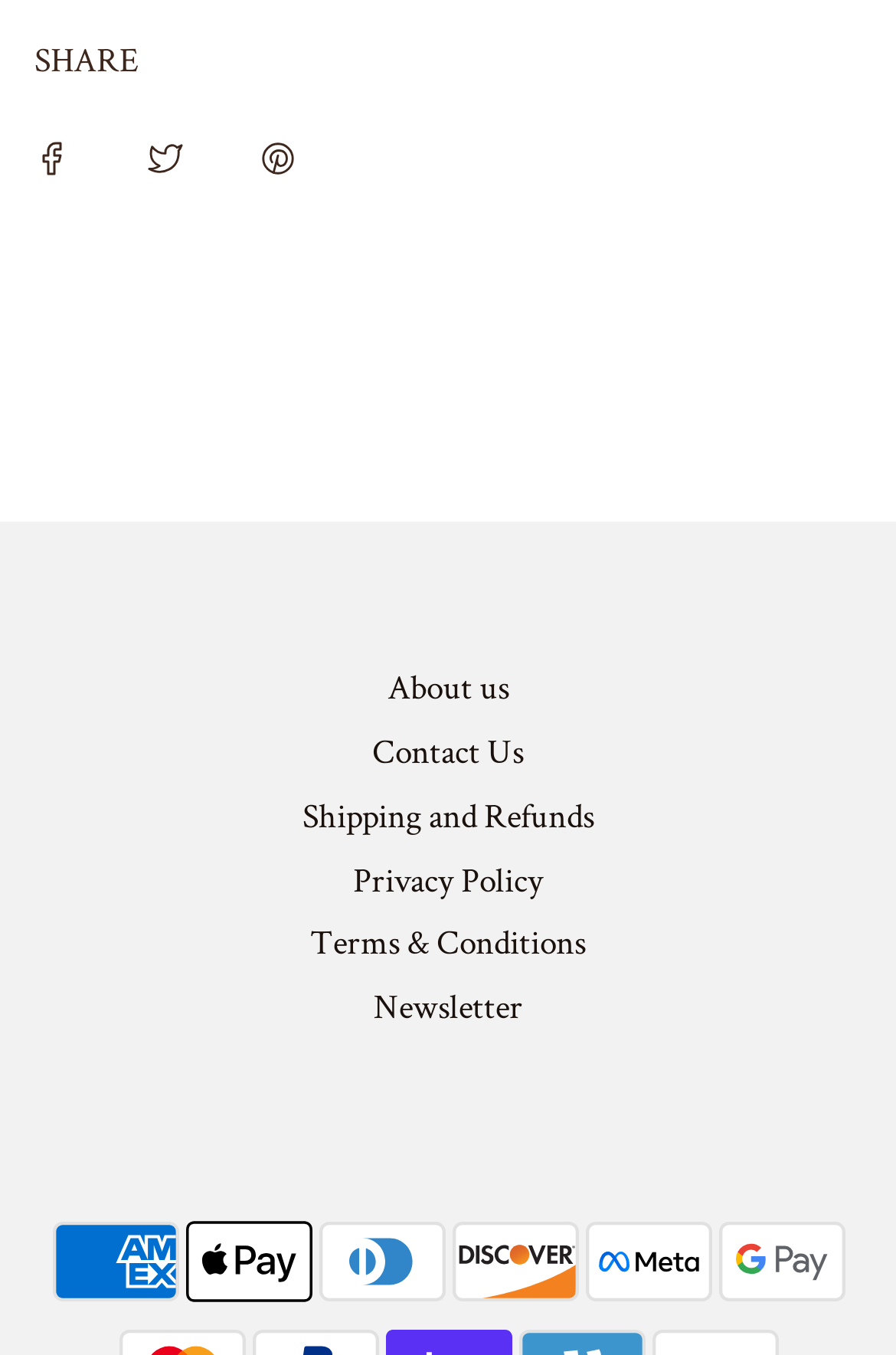Identify the bounding box coordinates for the element you need to click to achieve the following task: "Pay with American Express". Provide the bounding box coordinates as four float numbers between 0 and 1, in the form [left, top, right, bottom].

[0.058, 0.897, 0.199, 0.965]